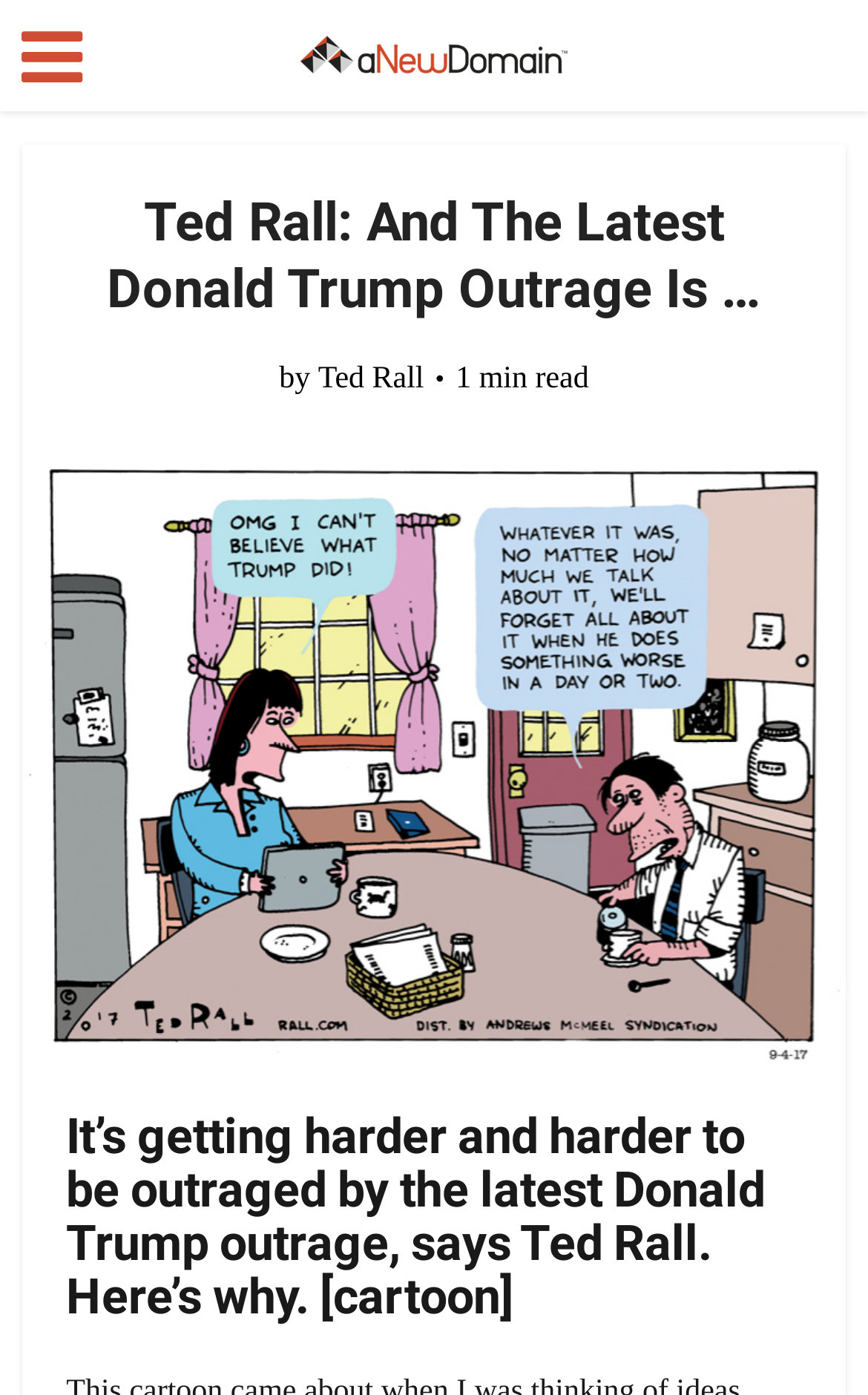Is there an image associated with the article?
We need a detailed and exhaustive answer to the question. Please elaborate.

An image associated with the article can be found by looking at the image element with the description 'aNewDomain' located above the main heading, which suggests that the article has a visual component.